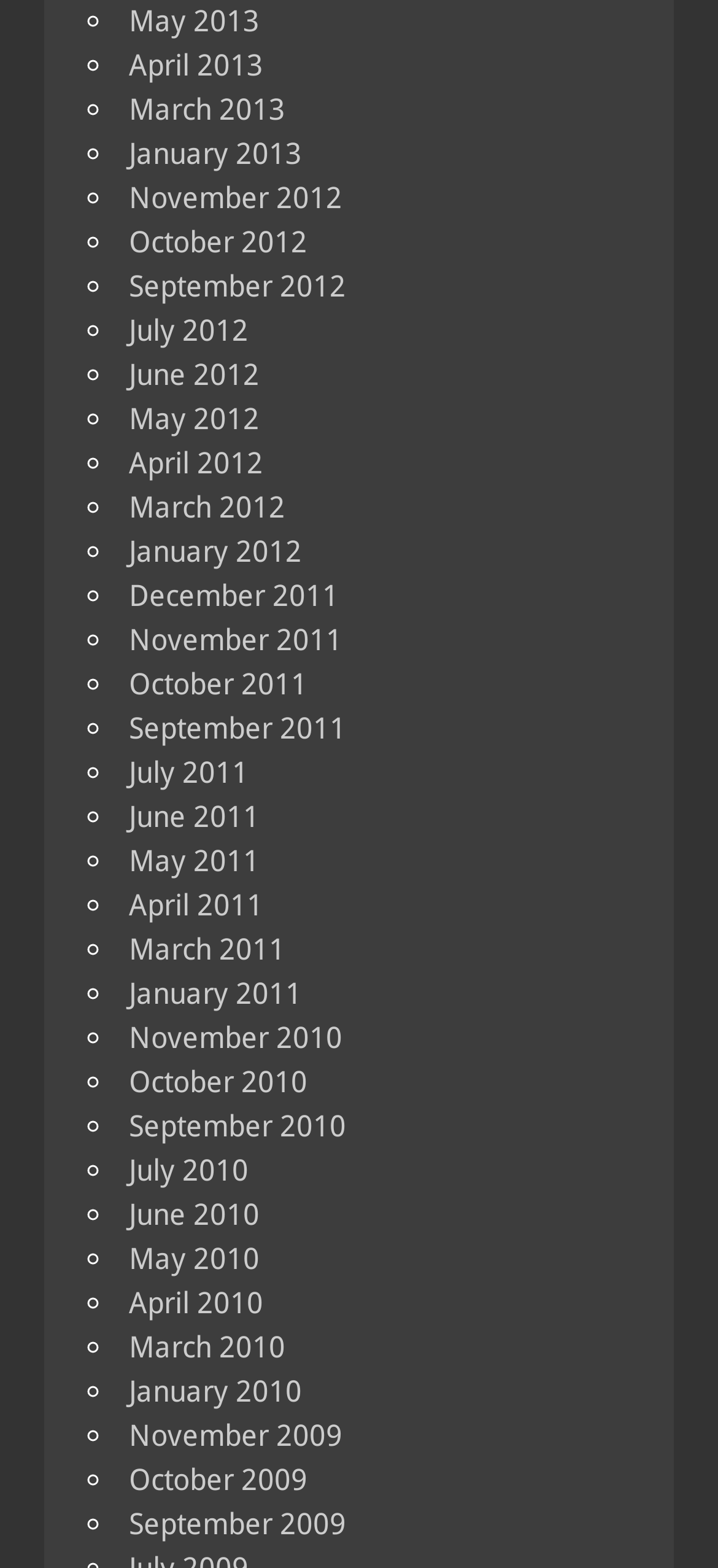Are the links organized in chronological order?
Utilize the information in the image to give a detailed answer to the question.

I examined the list of links and found that they are organized in chronological order, with the earliest month listed first and the most recent month listed last.